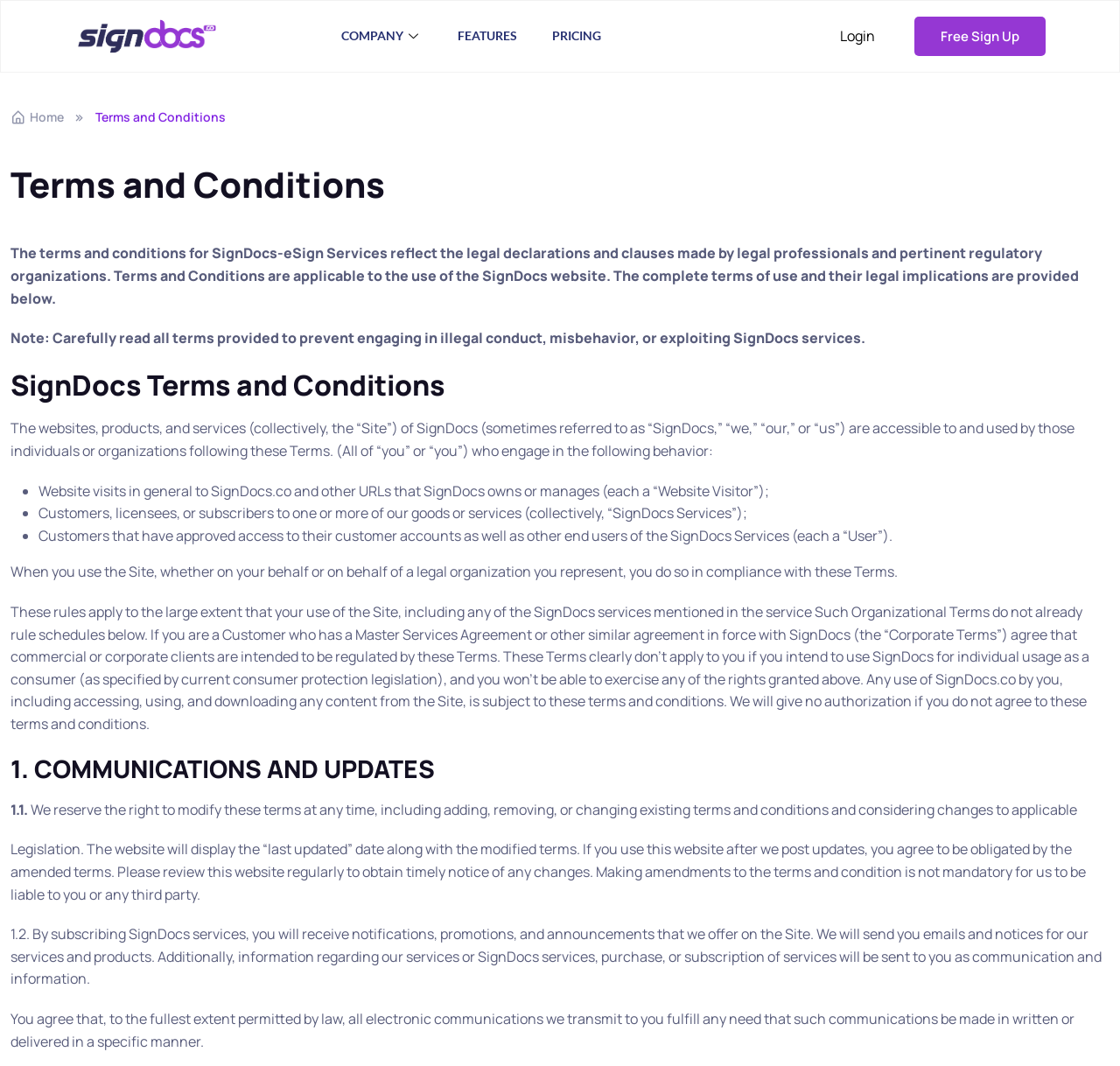Give a short answer to this question using one word or a phrase:
What type of communications can you expect to receive from SignDocs?

Notifications, promotions, and announcements